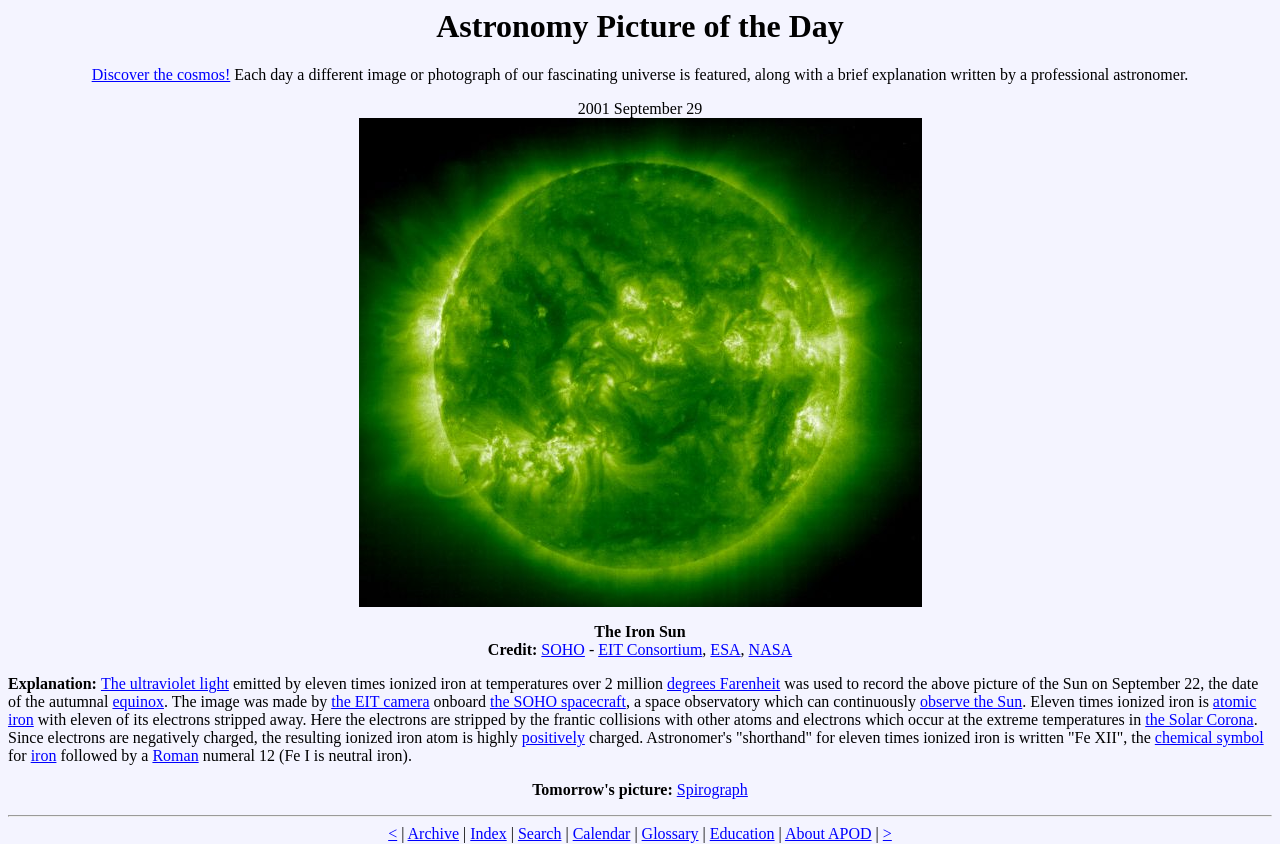Please find the bounding box coordinates of the element that you should click to achieve the following instruction: "Learn more about the SOHO spacecraft". The coordinates should be presented as four float numbers between 0 and 1: [left, top, right, bottom].

[0.423, 0.76, 0.457, 0.78]